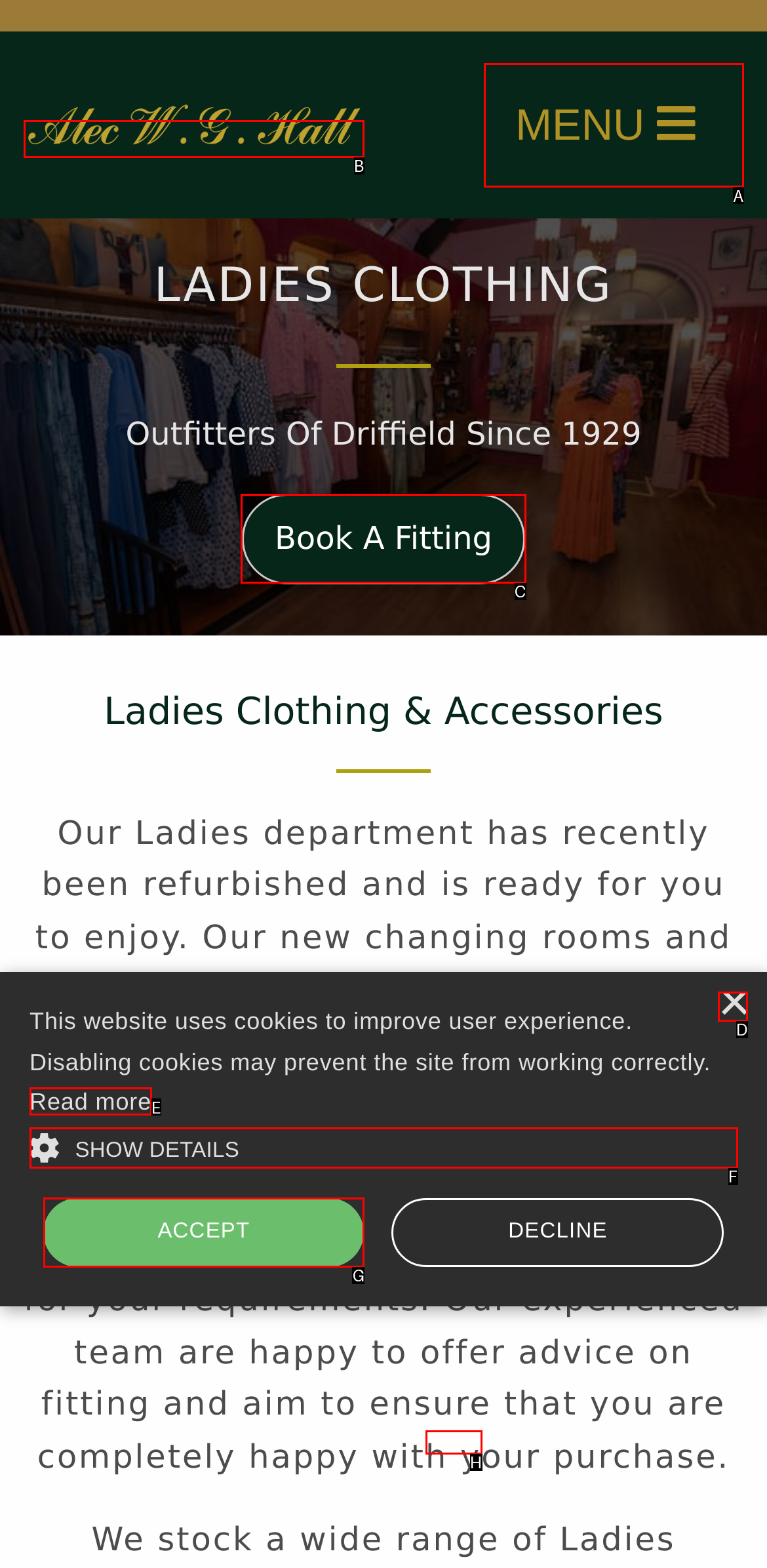Identify the option that corresponds to the description: Requirements. Provide only the letter of the option directly.

None